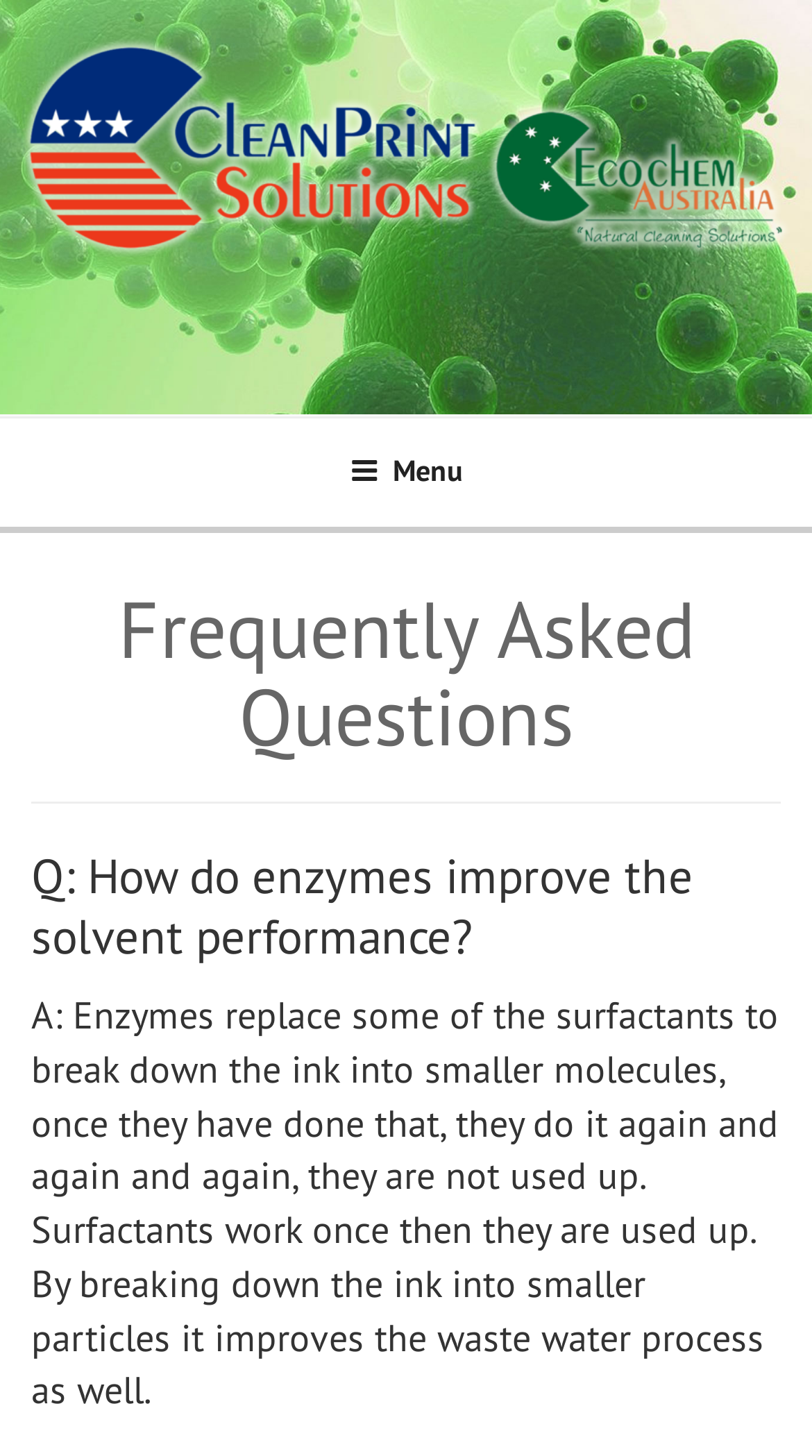Using the element description: "Menu", determine the bounding box coordinates. The coordinates should be in the format [left, top, right, bottom], with values between 0 and 1.

[0.394, 0.289, 0.606, 0.359]